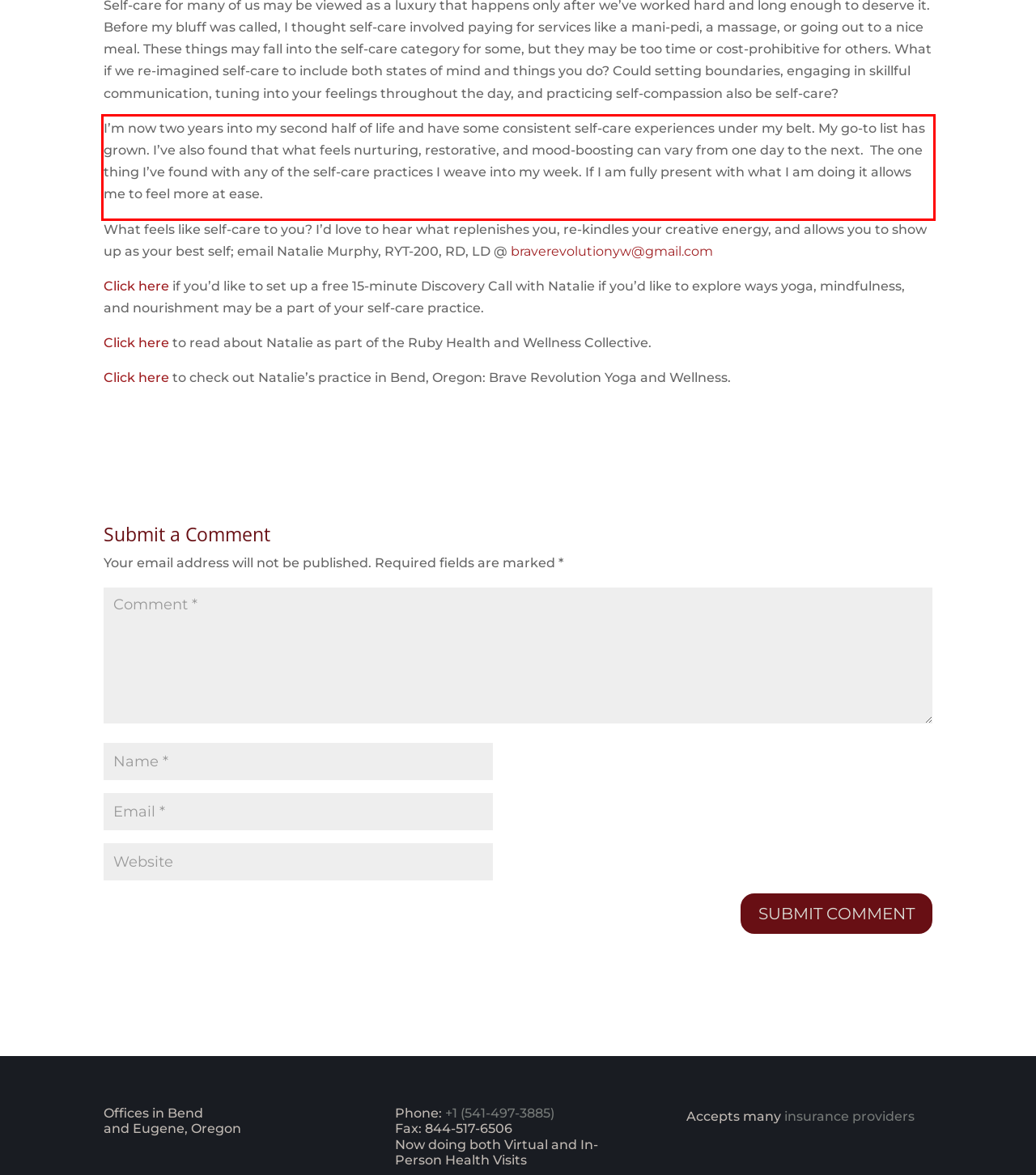You are given a screenshot showing a webpage with a red bounding box. Perform OCR to capture the text within the red bounding box.

I’m now two years into my second half of life and have some consistent self-care experiences under my belt. My go-to list has grown. I’ve also found that what feels nurturing, restorative, and mood-boosting can vary from one day to the next. The one thing I’ve found with any of the self-care practices I weave into my week. If I am fully present with what I am doing it allows me to feel more at ease.